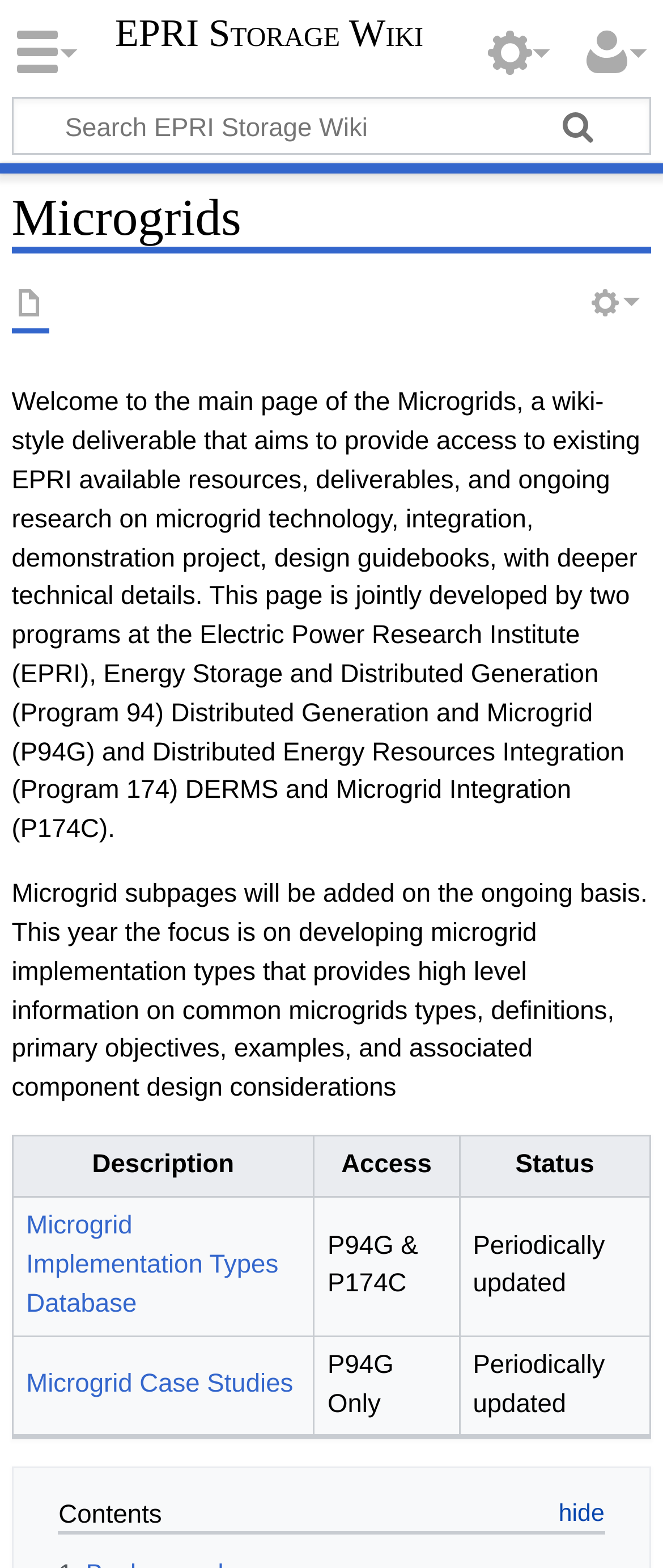Construct a comprehensive caption that outlines the webpage's structure and content.

The webpage is about Microgrids, a wiki-style deliverable that provides access to existing EPRI available resources, deliverables, and ongoing research on microgrid technology. At the top, there is a heading "Microgrids - EPRI Storage Wiki" and a link to "EPRI Storage Wiki". Below that, there is a search box with a "Search" button and a "Go" button.

On the left side, there is a navigation menu with two options: "Namespaces" and "More". The "Namespaces" option has a sub-link to "Page". On the right side, there are two headings: "Navigation" and "Wiki tools".

The main content of the page is divided into two sections. The first section has a heading "Microgrids" and provides a welcome message, explaining the purpose of the wiki and the two programs at EPRI that jointly developed it. Below that, there is a paragraph describing the focus of the wiki this year, which is on developing microgrid implementation types.

The second section has a table with three columns: "Description", "Access", and "Status". The table has three rows, each describing a microgrid-related resource. The first row is about a "Microgrid Implementation Types Database", the second row is about "Microgrid Case Studies", and the third row is not fully described. Each row has links to the corresponding resource.

At the bottom of the page, there is a button to "hide" something, and a heading "Contents" with no visible content.